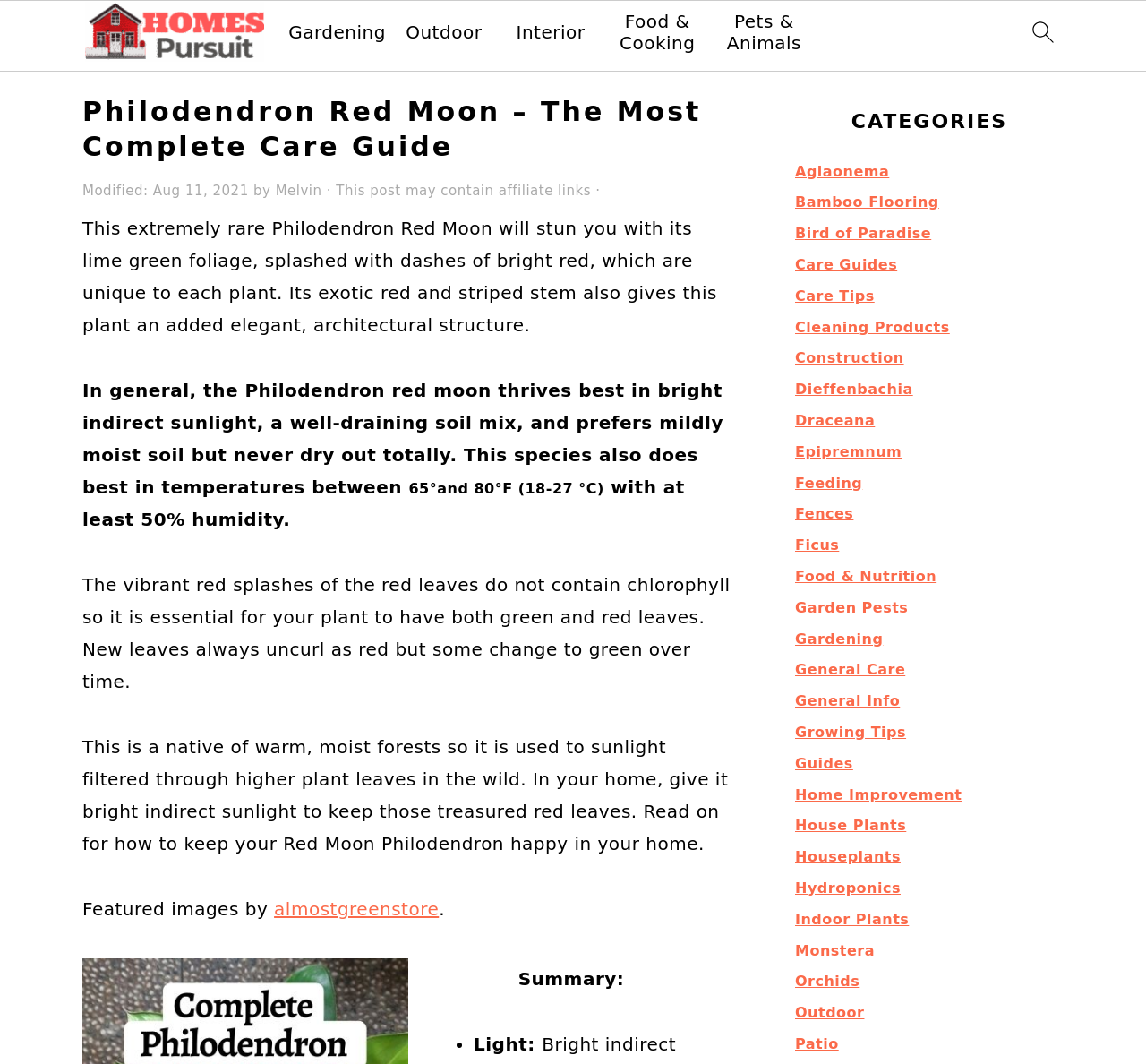Extract the top-level heading from the webpage and provide its text.

Philodendron Red Moon – The Most Complete Care Guide